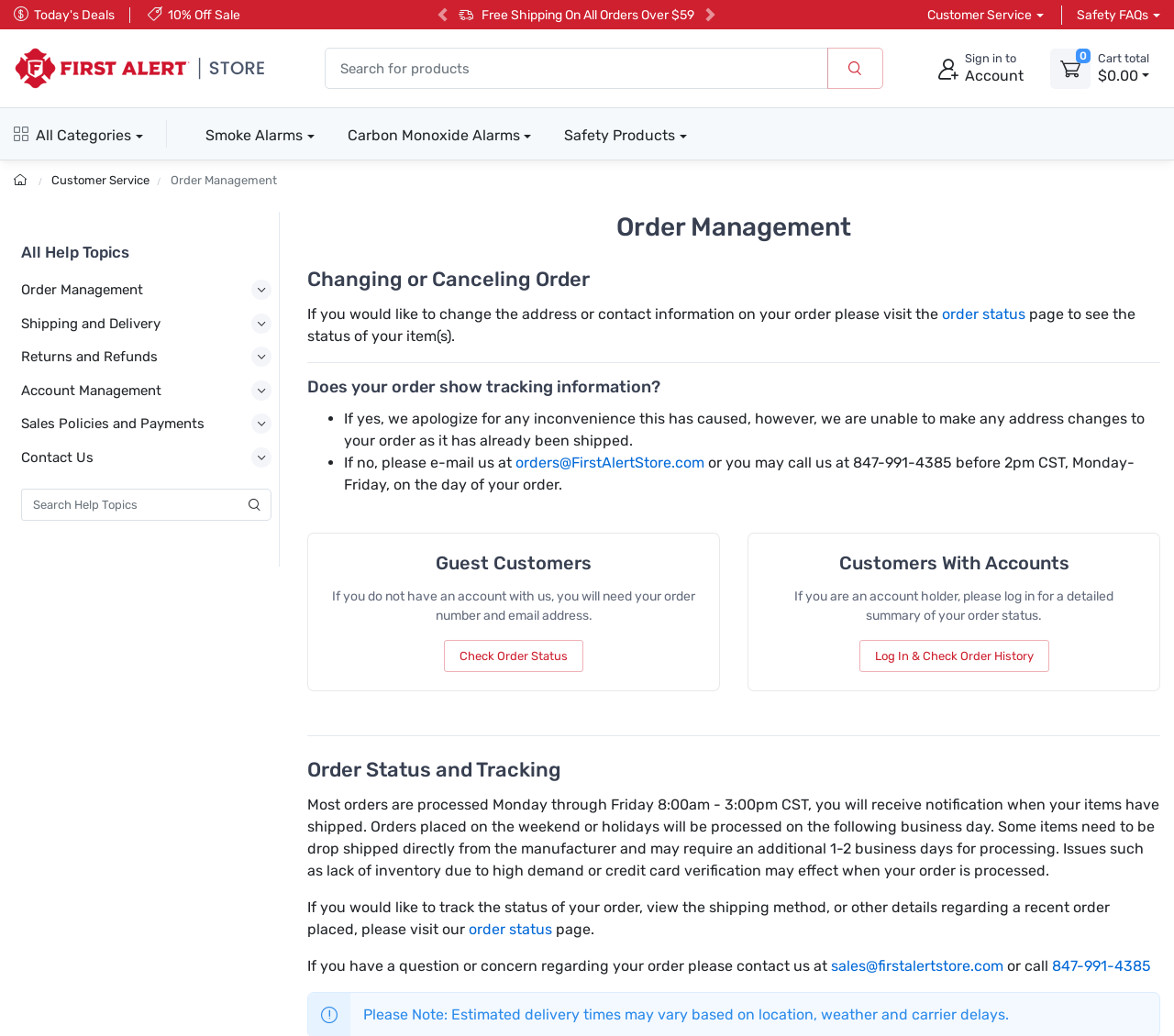Locate the bounding box coordinates of the clickable area needed to fulfill the instruction: "Search for products".

[0.277, 0.046, 0.705, 0.086]